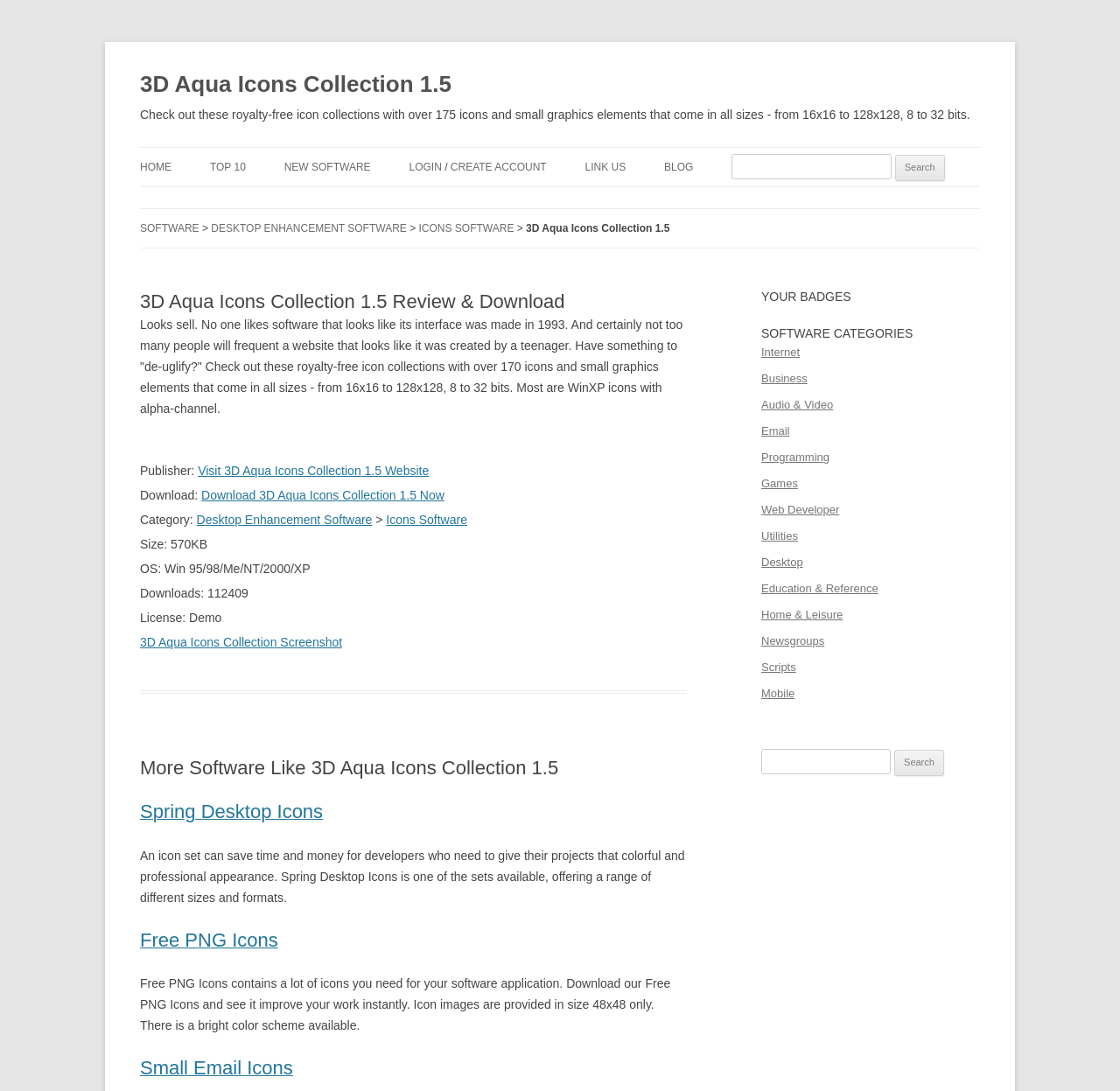How many times has the 3D Aqua Icons Collection software been downloaded?
Provide a well-explained and detailed answer to the question.

The number of times the 3D Aqua Icons Collection software has been downloaded can be found in the text 'Downloads: 112409' which is located in the article section of the webpage, under the 'Download' section.